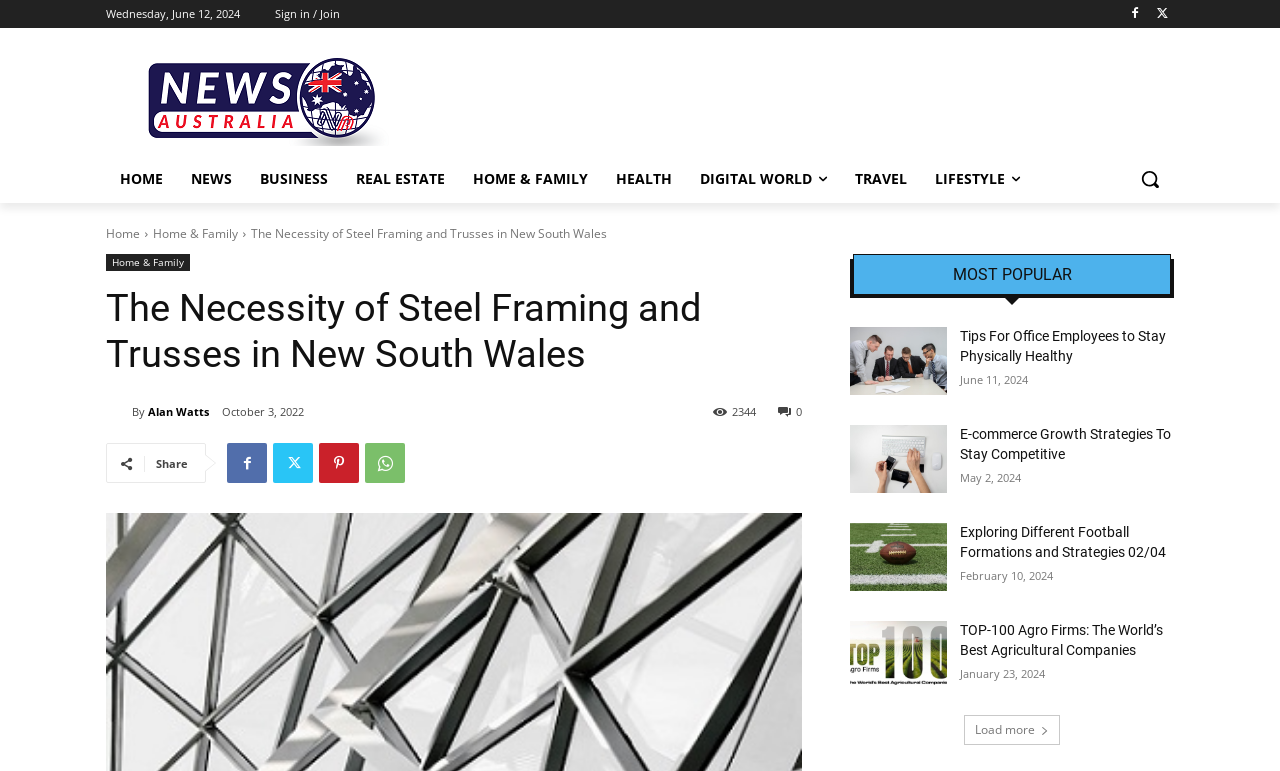Generate the title text from the webpage.

The Necessity of Steel Framing and Trusses in New South Wales